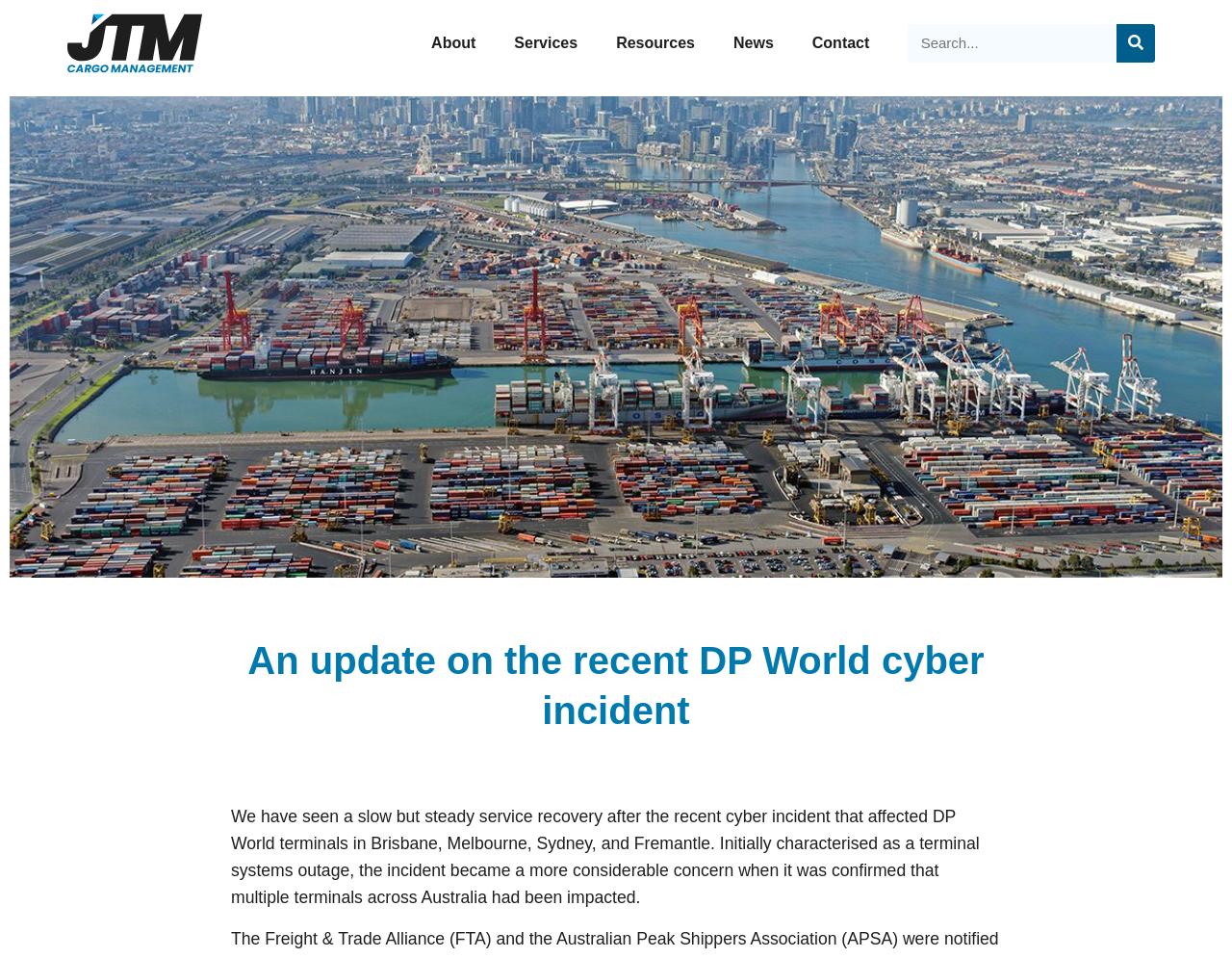What is the current status of the service recovery? From the image, respond with a single word or brief phrase.

Slow but steady